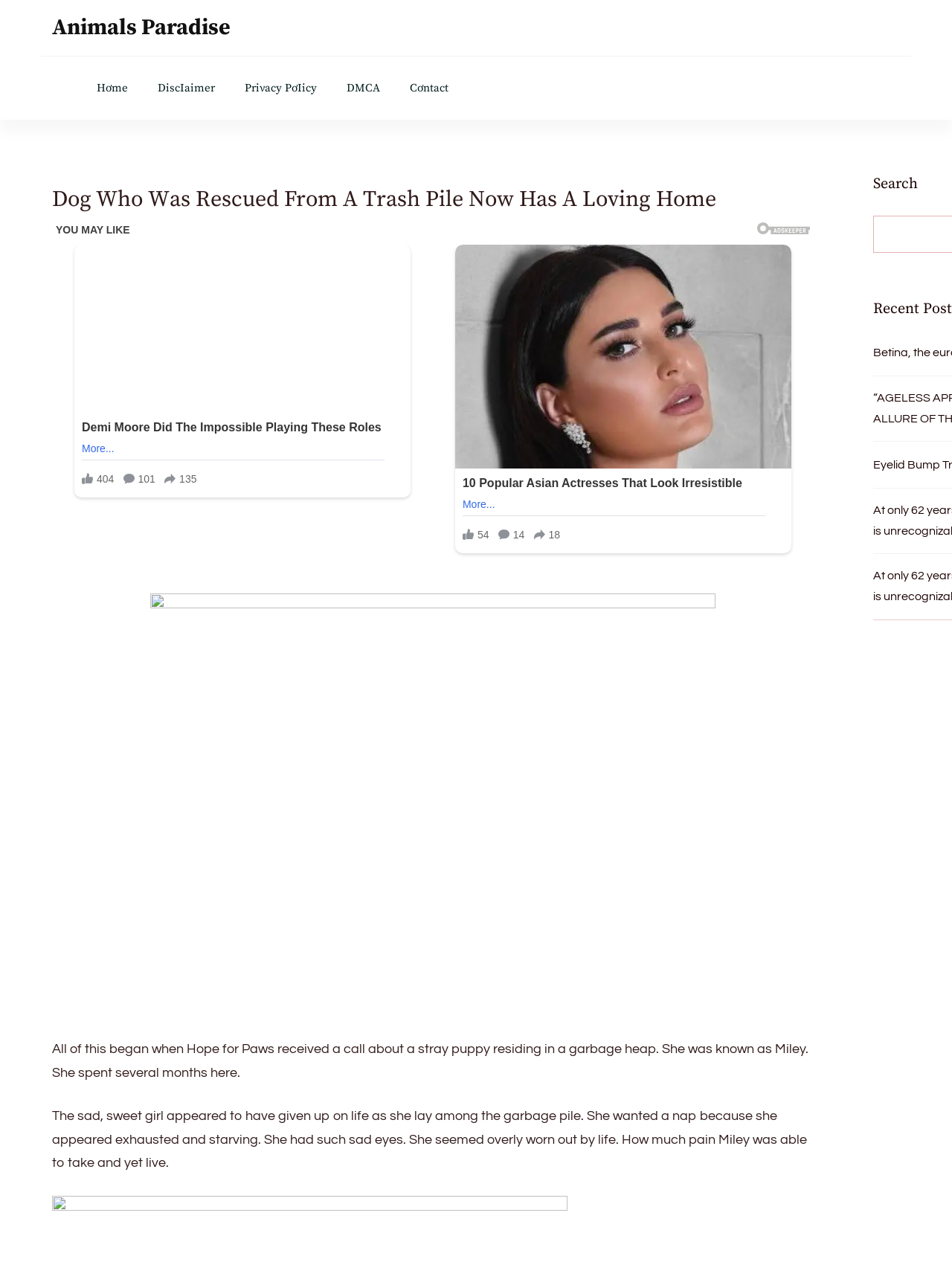Specify the bounding box coordinates of the element's region that should be clicked to achieve the following instruction: "read disclaimer". The bounding box coordinates consist of four float numbers between 0 and 1, in the format [left, top, right, bottom].

[0.166, 0.065, 0.226, 0.074]